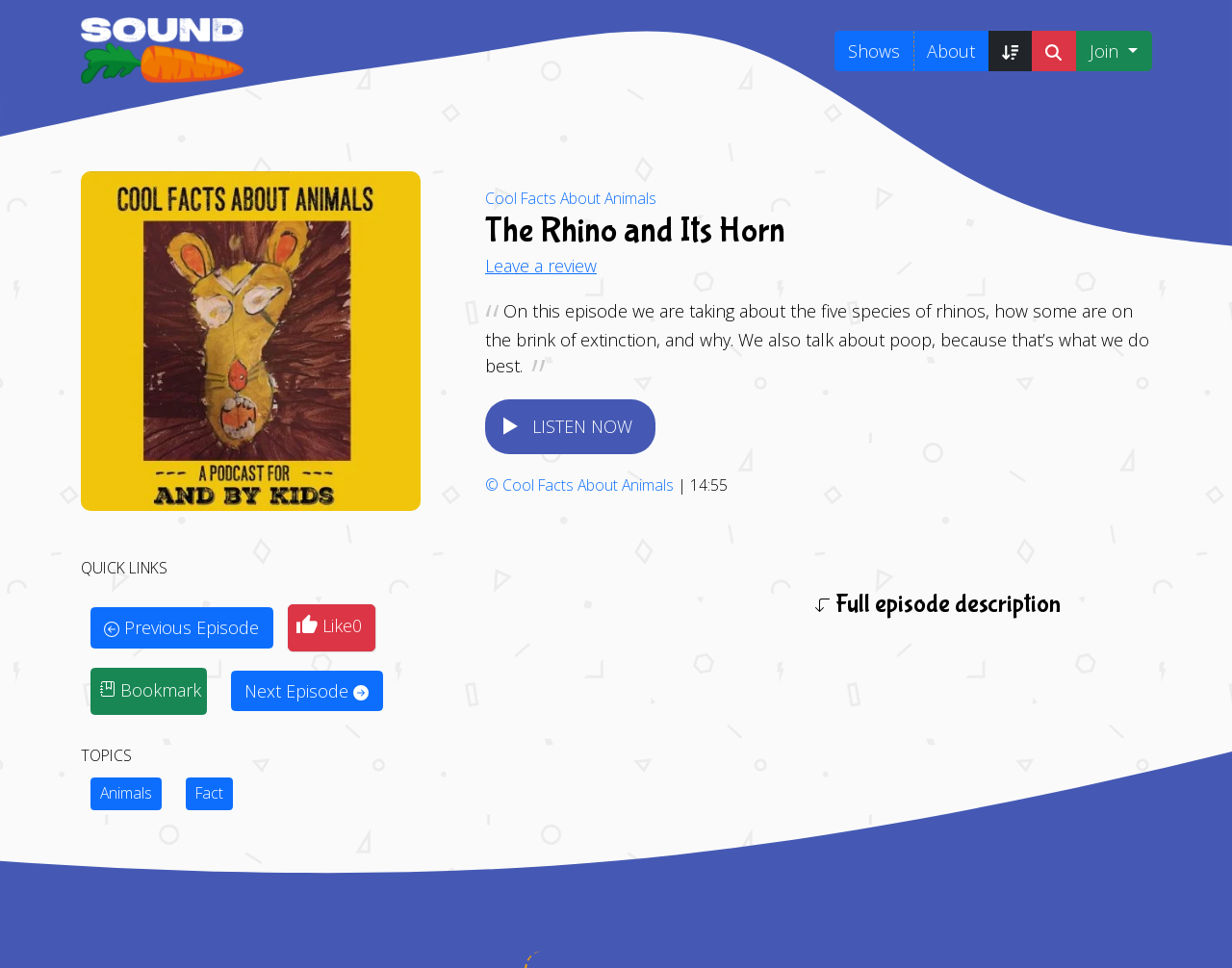Provide your answer in a single word or phrase: 
What can you do with this episode?

Listen or Bookmark